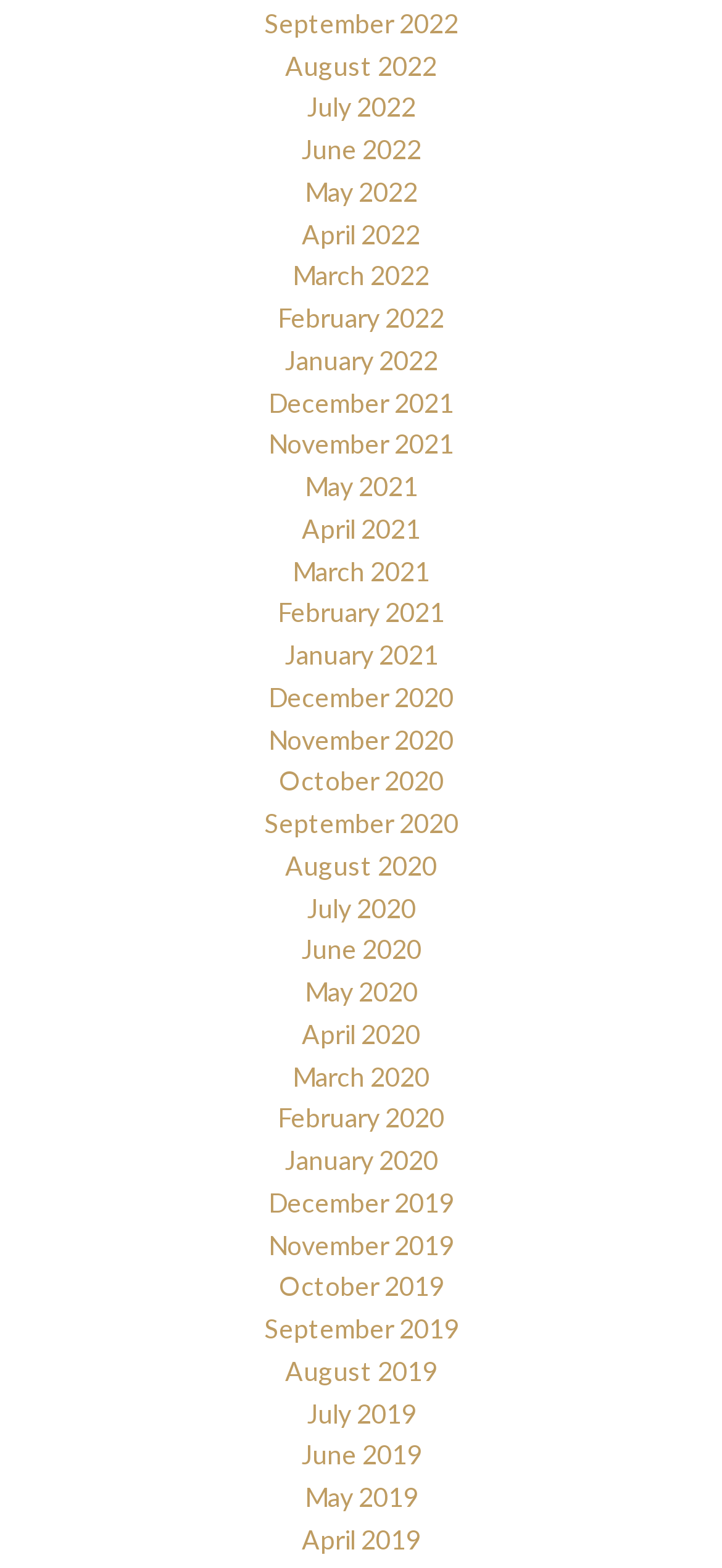What is the earliest month listed?
From the image, respond using a single word or phrase.

January 2019